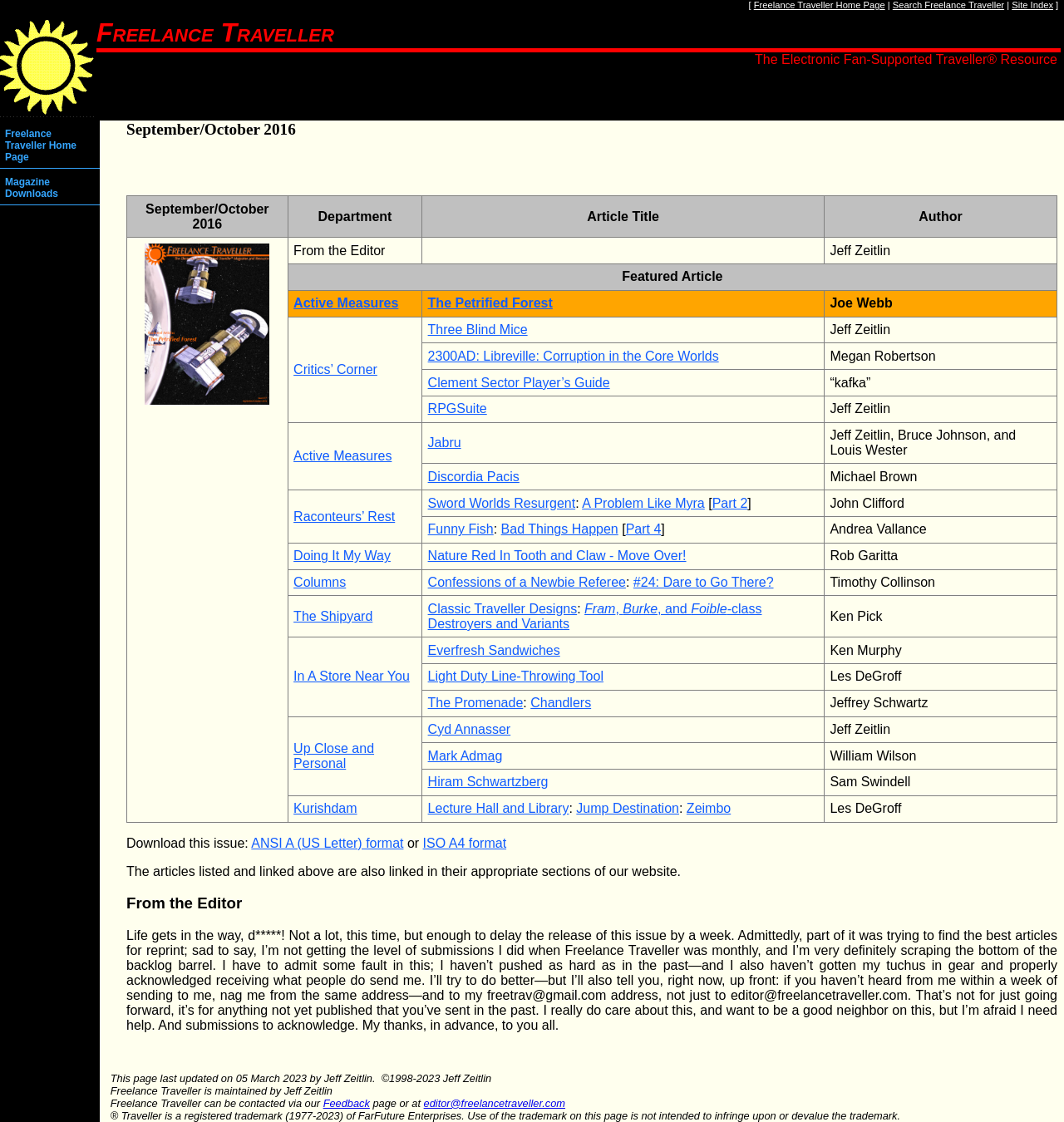Please determine the bounding box coordinates for the element that should be clicked to follow these instructions: "Search using the search button".

None